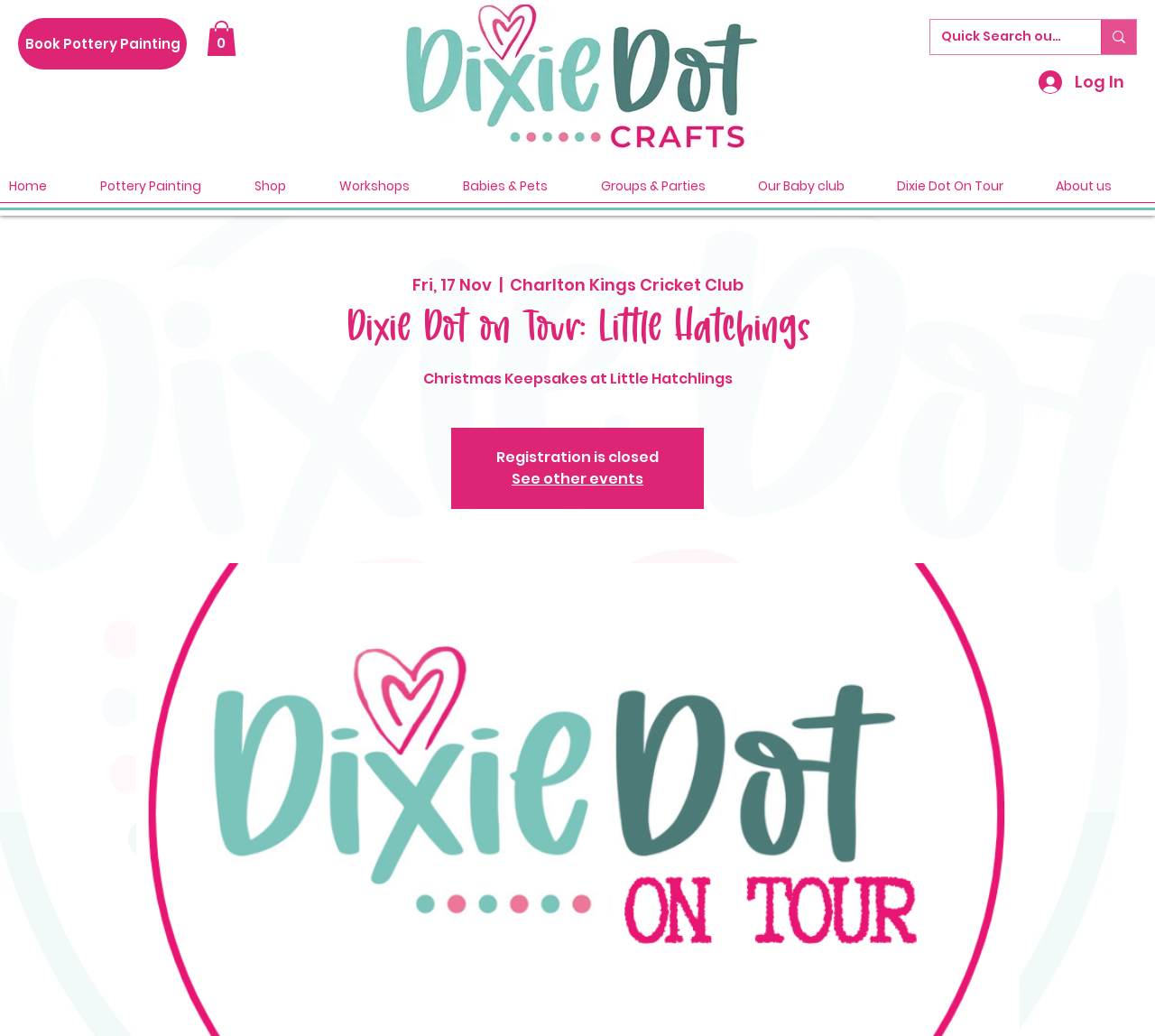Using the format (top-left x, top-left y, bottom-right x, bottom-right y), and given the element description, identify the bounding box coordinates within the screenshot: Shop

[0.212, 0.166, 0.286, 0.193]